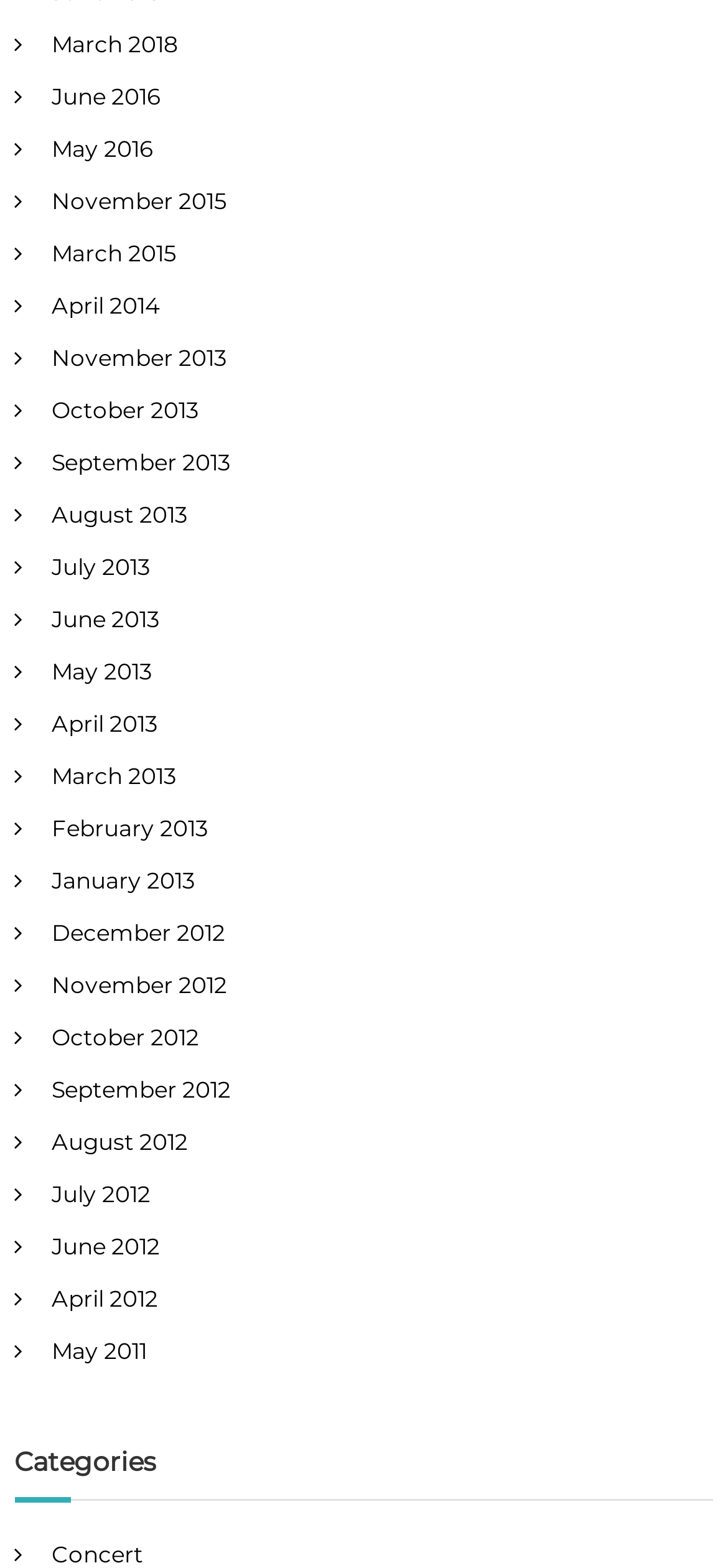How many links are listed on the webpage?
Look at the image and respond with a one-word or short phrase answer.

27